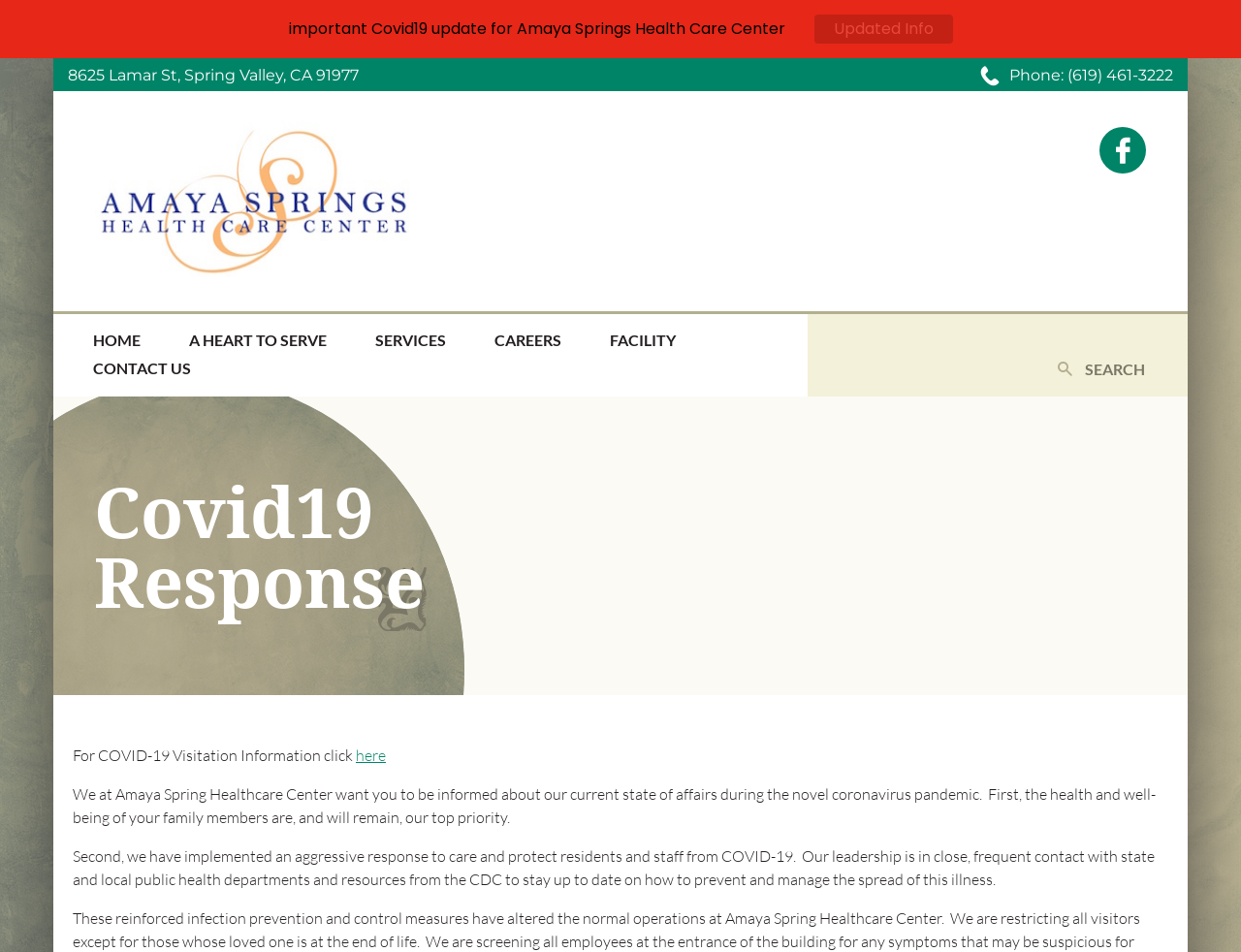Utilize the details in the image to give a detailed response to the question: What has Amaya Springs Health Care Center implemented to care and protect residents and staff from COVID-19?

I found this information by reading the static text element that states 'we have implemented an aggressive response to care and protect residents and staff from COVID-19'.